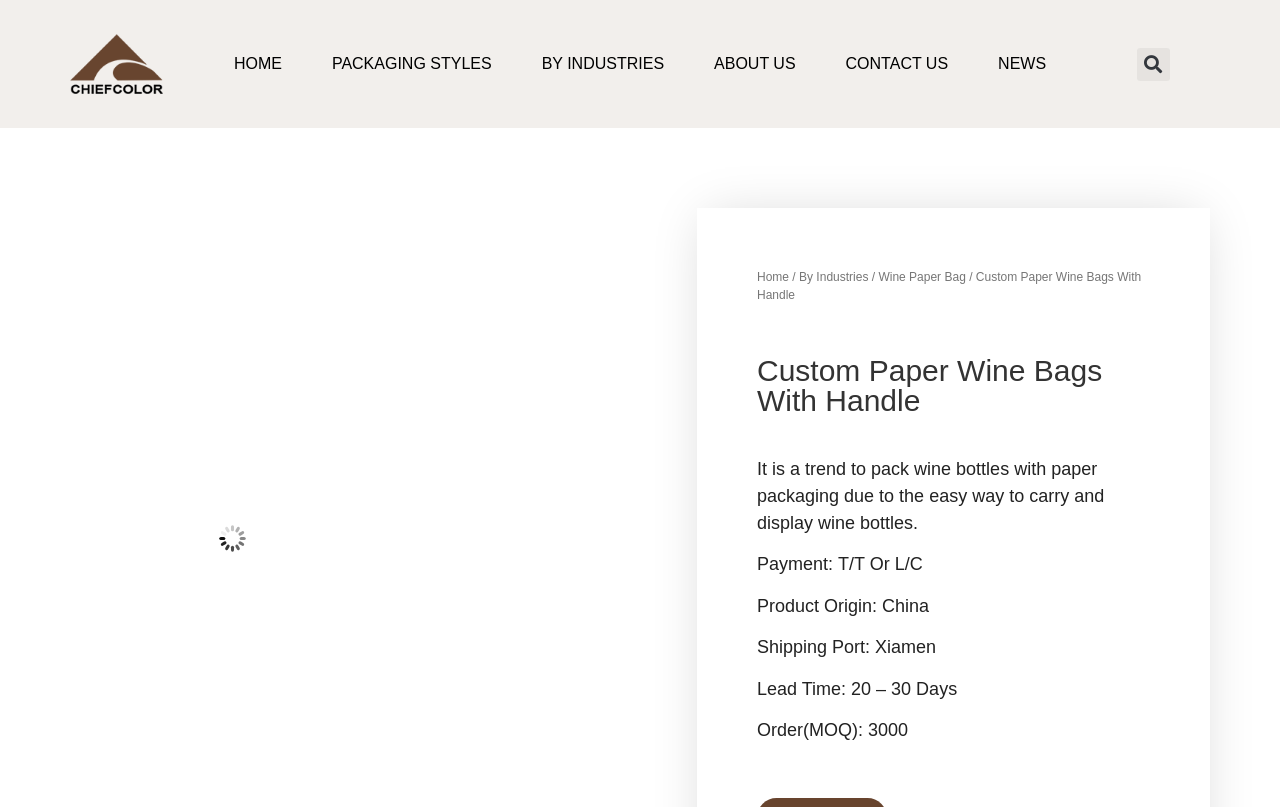Determine the bounding box coordinates of the UI element described below. Use the format (top-left x, top-left y, bottom-right x, bottom-right y) with floating point numbers between 0 and 1: Wine Paper Bag

[0.686, 0.335, 0.755, 0.352]